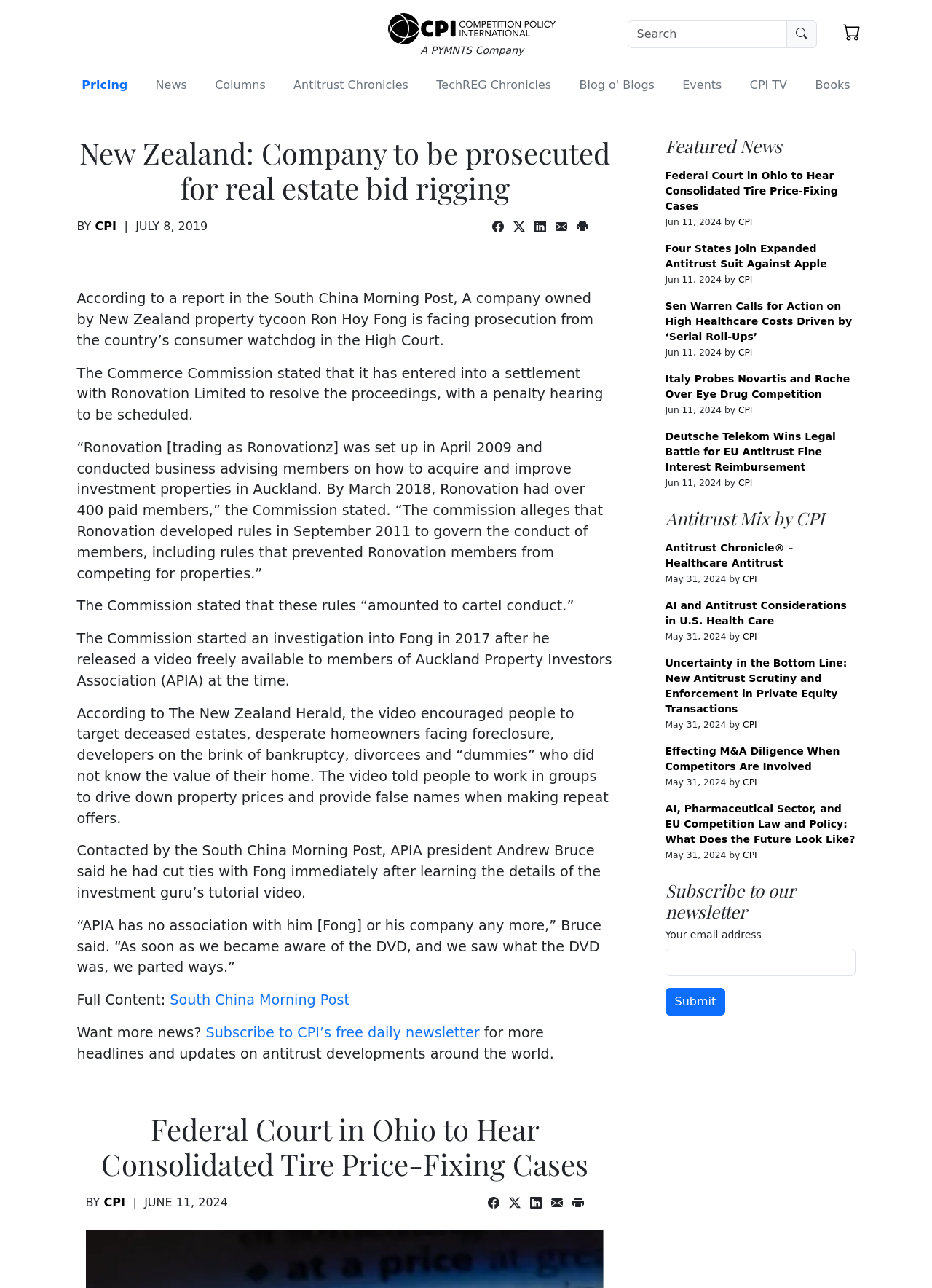Answer the question using only a single word or phrase: 
What is the date of the article about the Federal Court in Ohio?

June 11, 2024